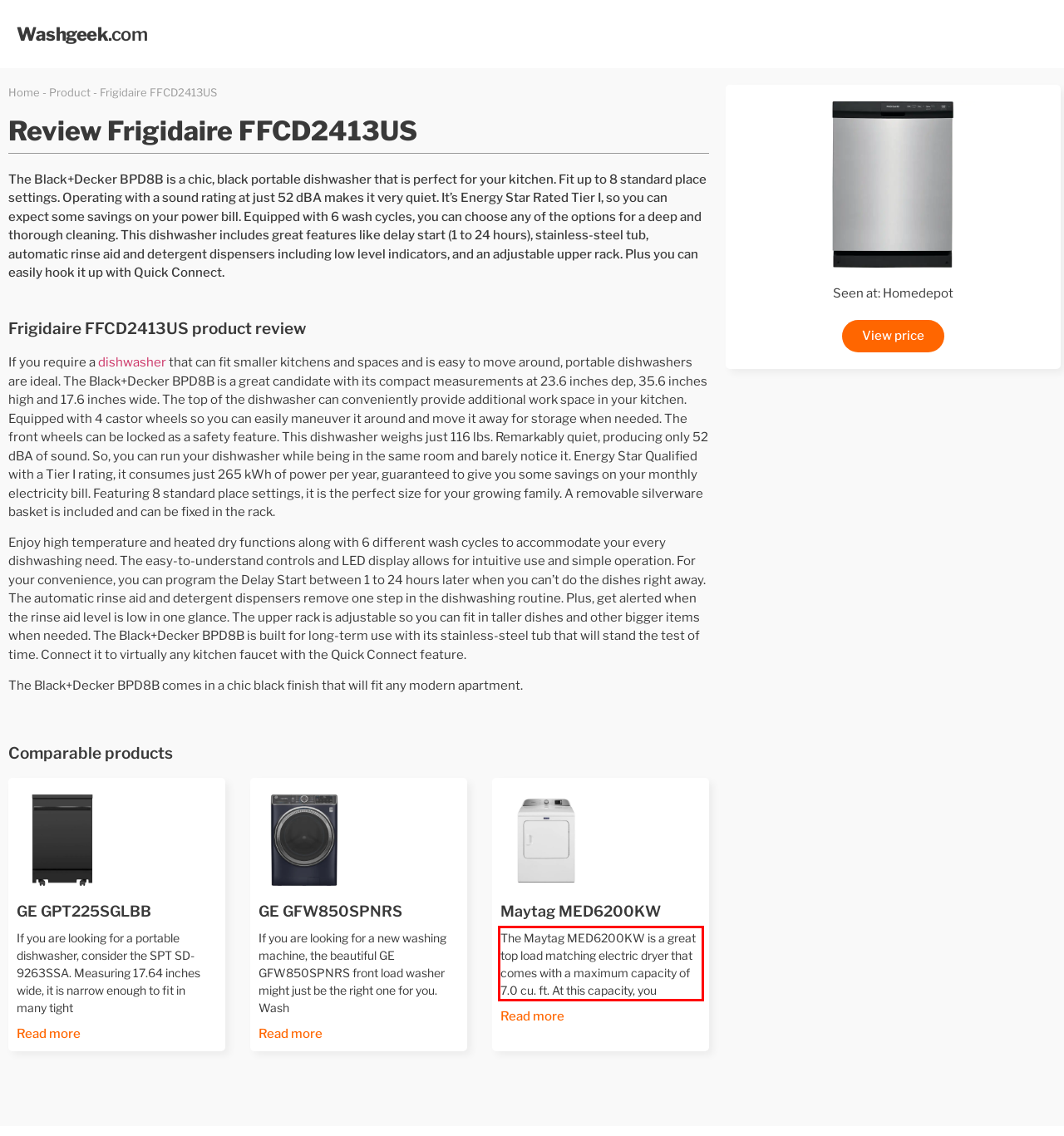You are provided with a screenshot of a webpage containing a red bounding box. Please extract the text enclosed by this red bounding box.

The Maytag MED6200KW is a great top load matching electric dryer that comes with a maximum capacity of 7.0 cu. ft. At this capacity, you